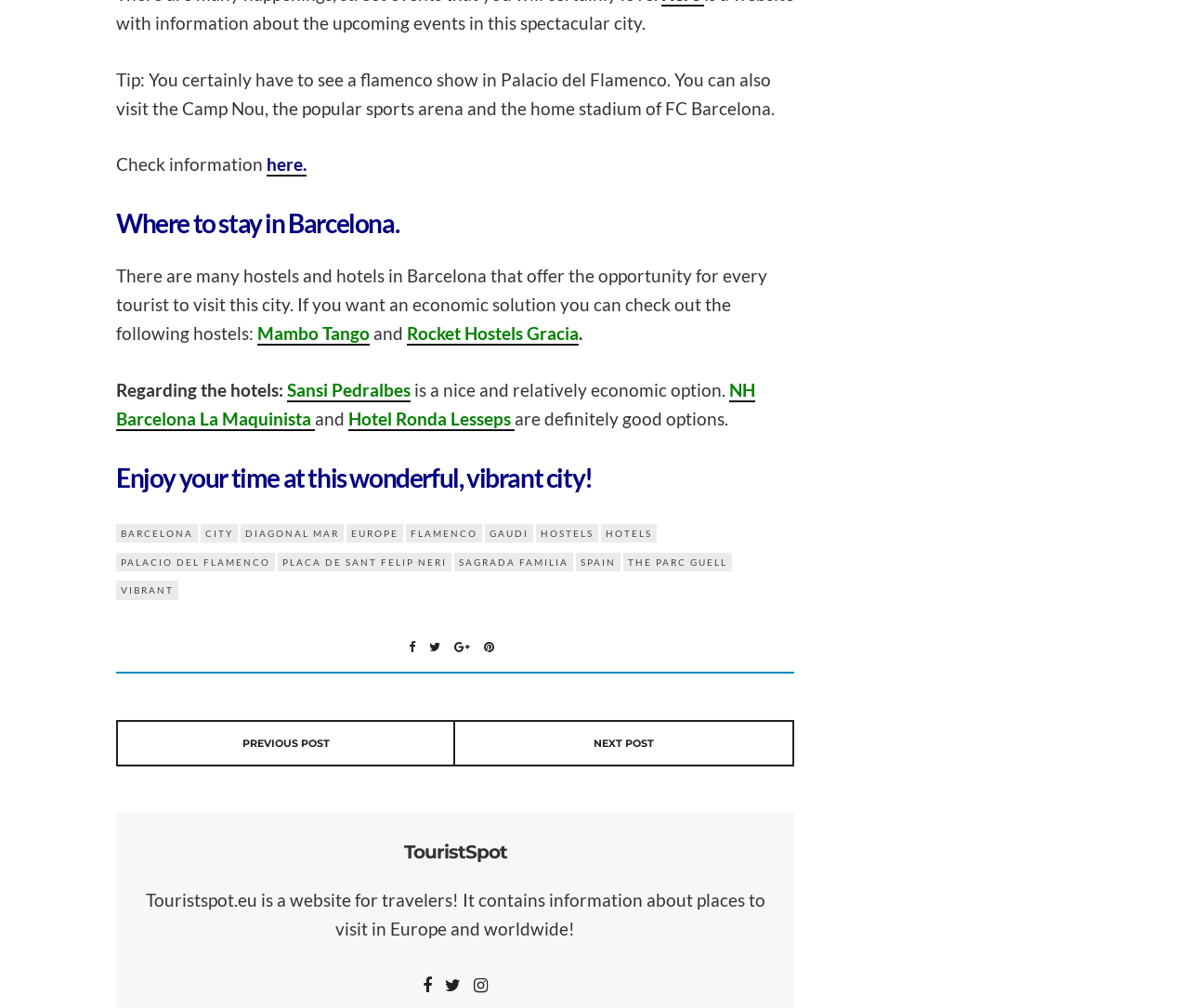Determine the bounding box coordinates of the element that should be clicked to execute the following command: "Check information".

[0.098, 0.153, 0.224, 0.174]